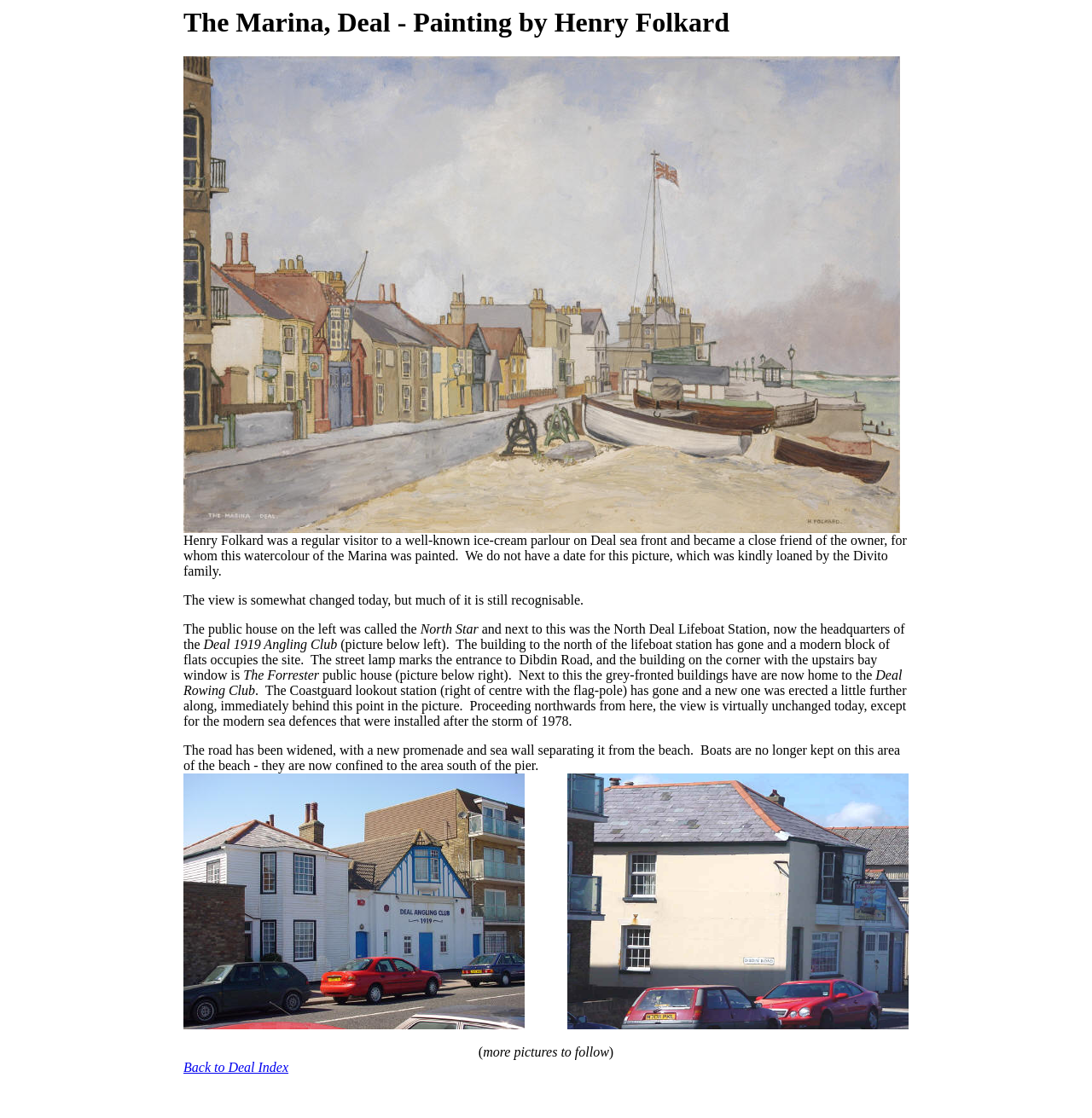Write a detailed summary of the webpage.

This webpage is about a painting by Henry Folkard, specifically "The Marina, Deal". At the top, there is a heading with the title of the painting. Below the heading, there is a large image of the painting, taking up most of the width of the page. 

Underneath the image, there is a block of text that provides information about the painting. The text explains that Henry Folkard painted the watercolour of the Marina for the owner of an ice-cream parlour on Deal sea front, and that the view has changed somewhat over time. The text also describes the various buildings and landmarks depicted in the painting, including the North Star public house, the North Deal Lifeboat Station, and the Coastguard lookout station.

To the right of the text, there are two smaller images, one showing the North Deal Lifeboat Station and the other showing The Forrester public house. At the bottom of the page, there is a link to "Back to Deal Index" and a note indicating that more pictures will follow.